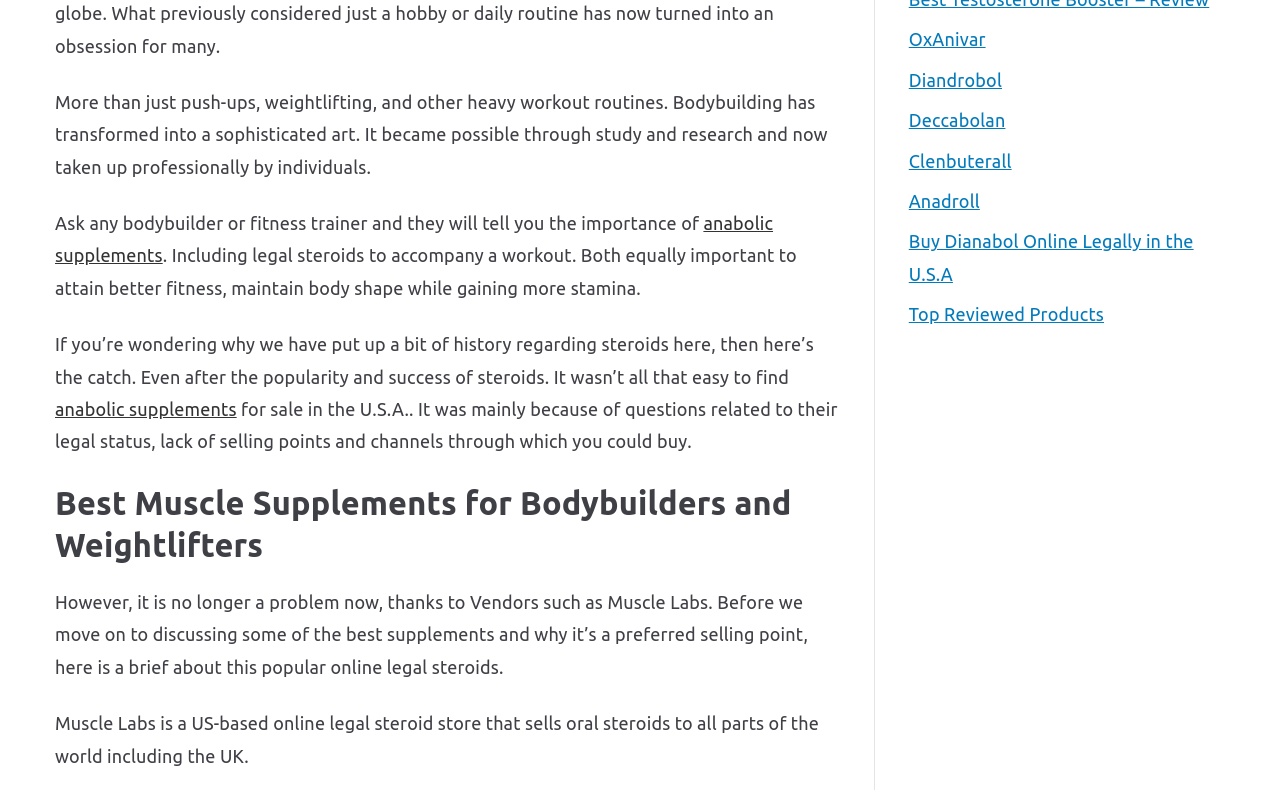What is the purpose of anabolic supplements in bodybuilding?
Please provide a comprehensive answer based on the details in the screenshot.

According to the webpage, anabolic supplements, including legal steroids, are important for bodybuilding as they help to attain better fitness and maintain body shape while gaining more stamina.